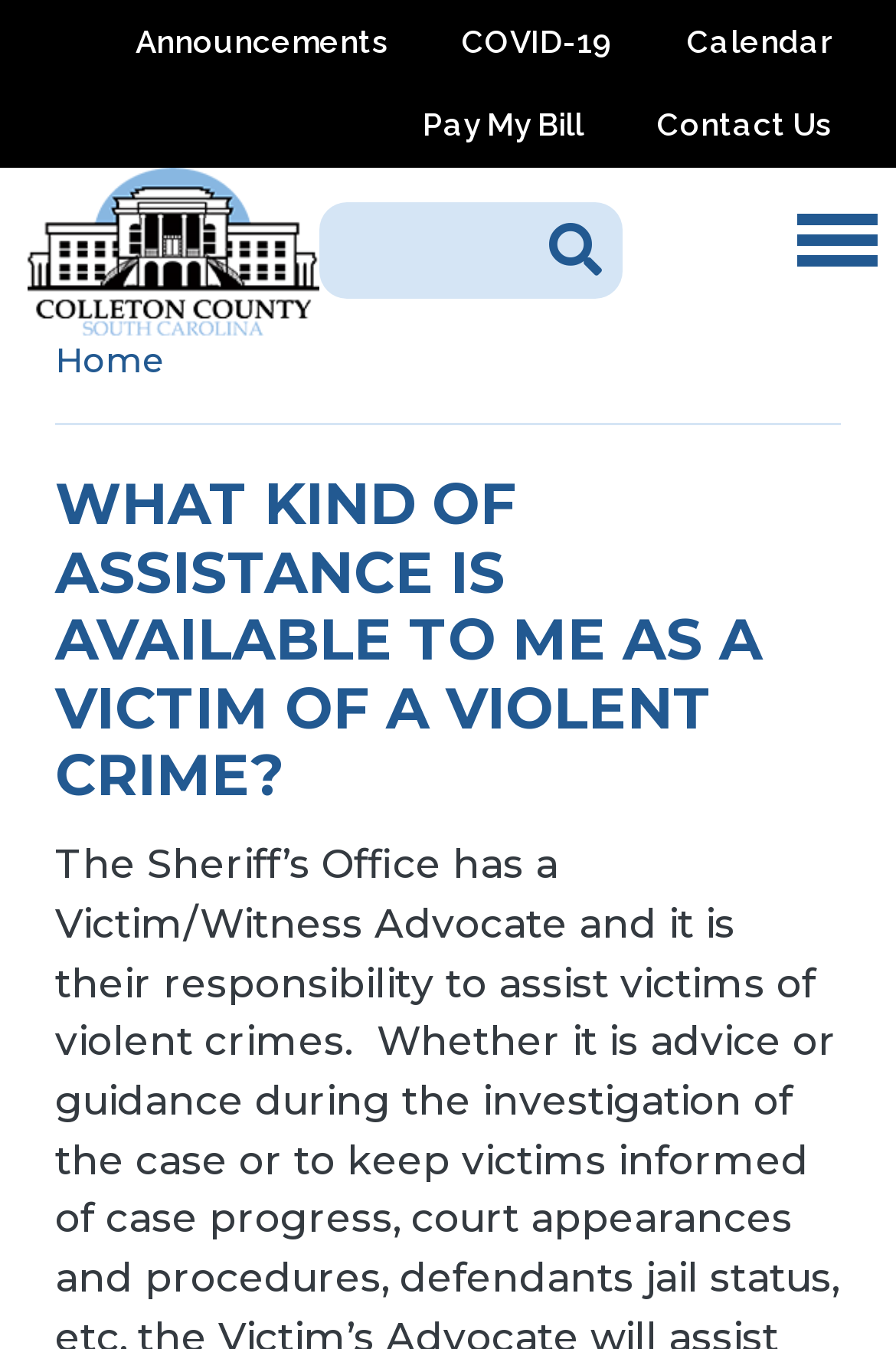What is the function of the search box?
Using the image as a reference, give an elaborate response to the question.

The search box is located in the top-right corner of the webpage, and it allows users to search for specific information or resources within the website. This is evident from the presence of a search box and a 'Search' button next to it.